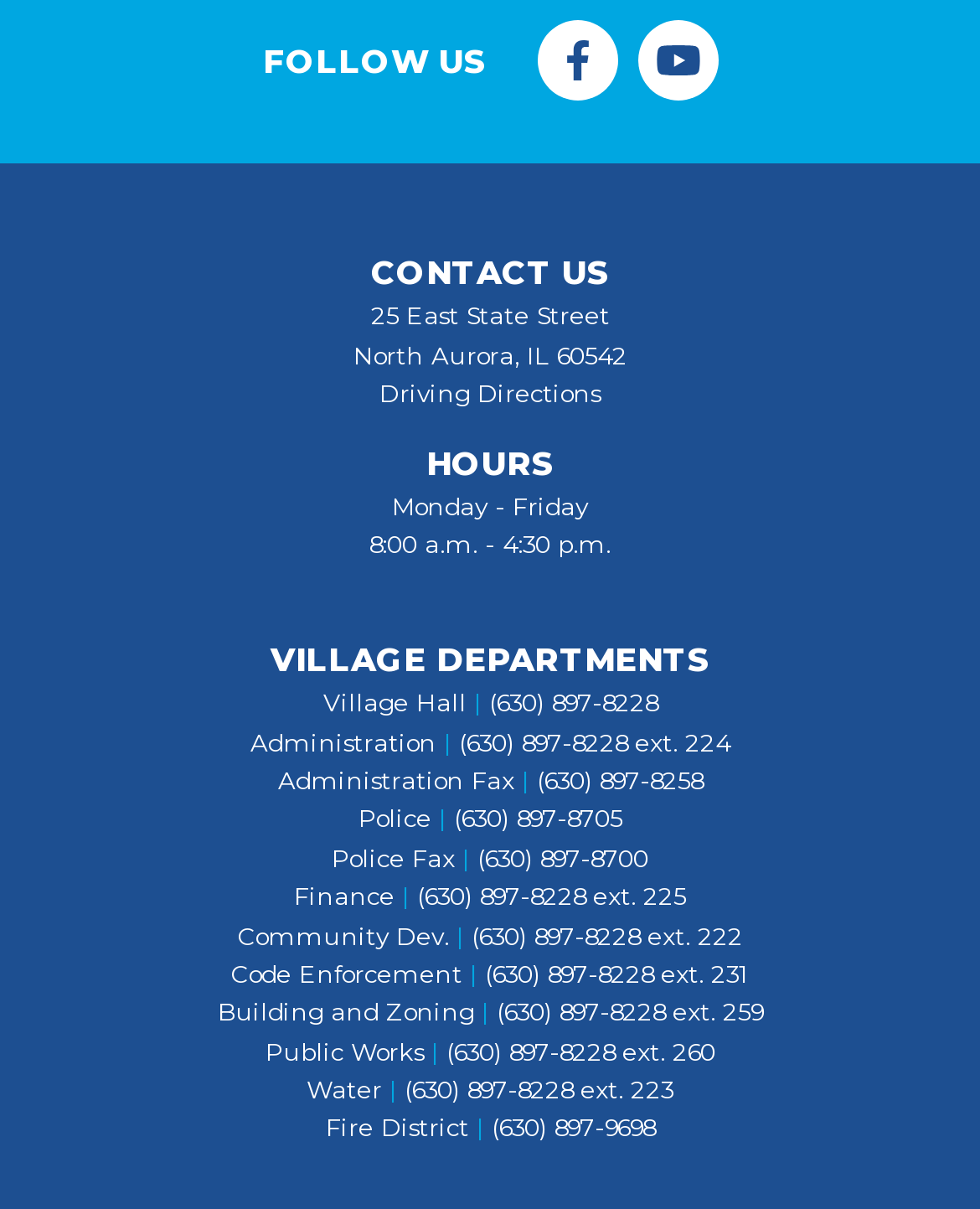Give a one-word or short-phrase answer to the following question: 
What is the phone number for the Village Hall?

(630) 897-8228